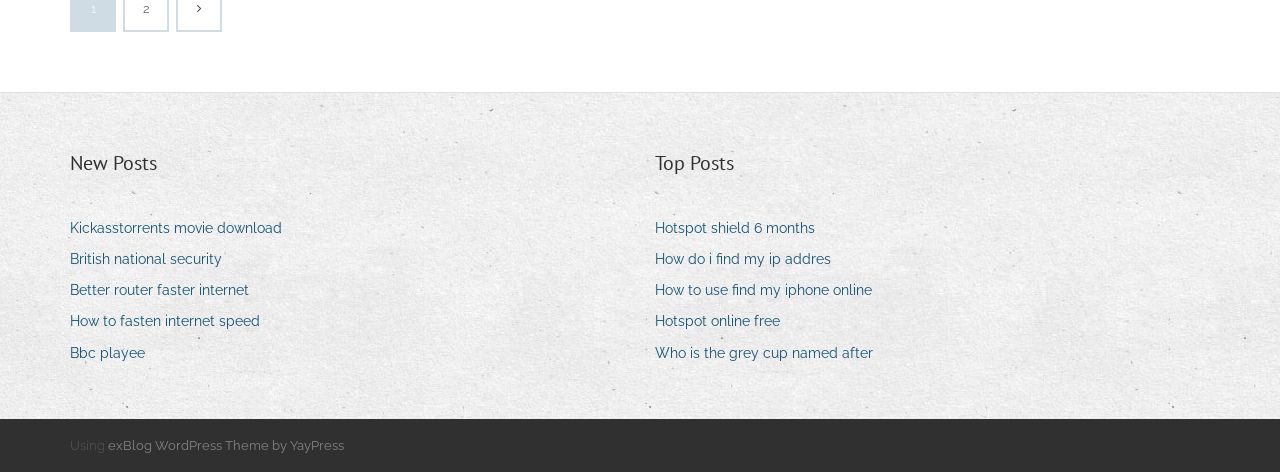Pinpoint the bounding box coordinates of the element to be clicked to execute the instruction: "Click on Kickasstorrents movie download".

[0.055, 0.455, 0.232, 0.513]